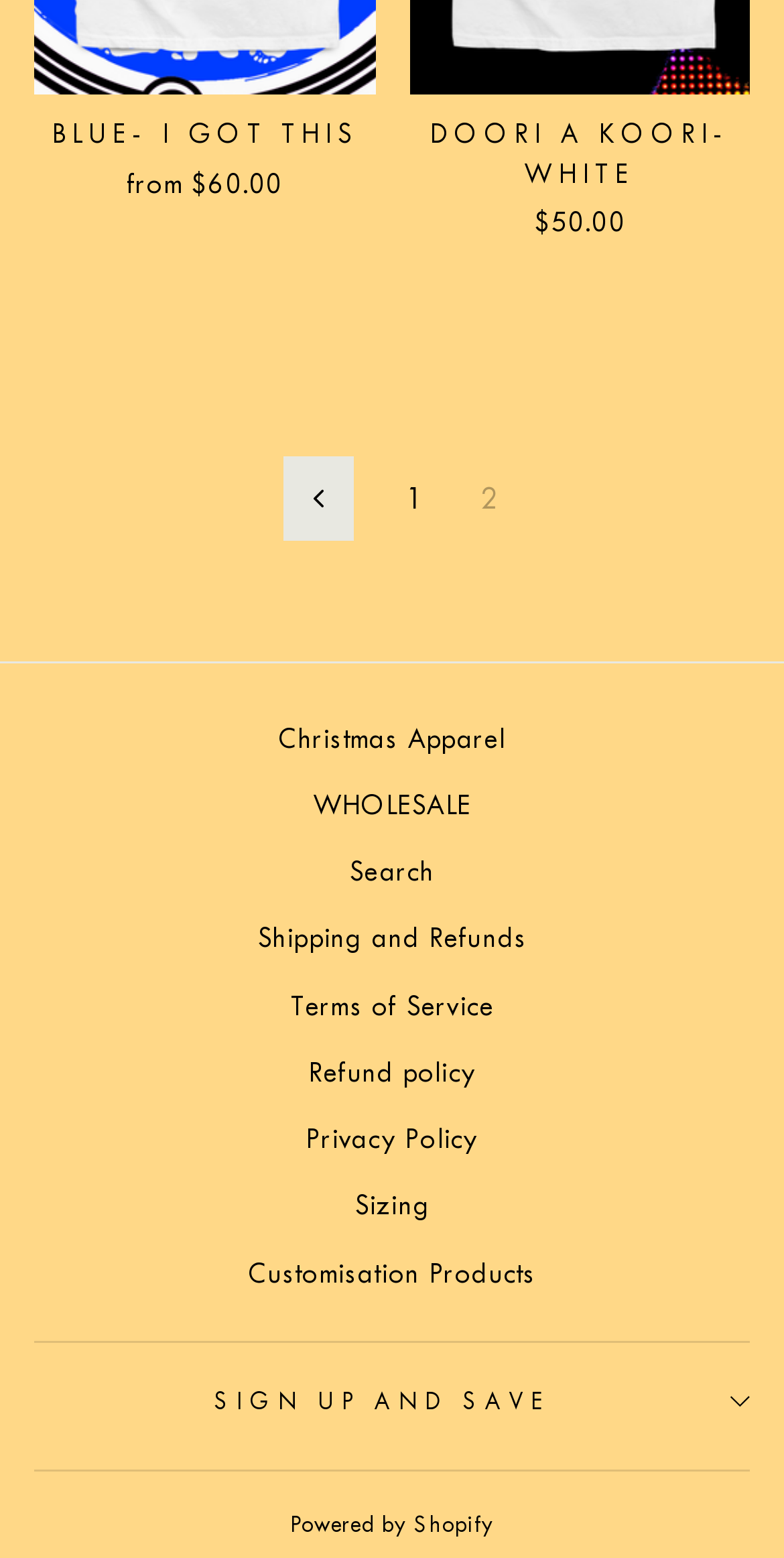Identify the bounding box coordinates for the region of the element that should be clicked to carry out the instruction: "Search for products". The bounding box coordinates should be four float numbers between 0 and 1, i.e., [left, top, right, bottom].

[0.446, 0.541, 0.554, 0.579]